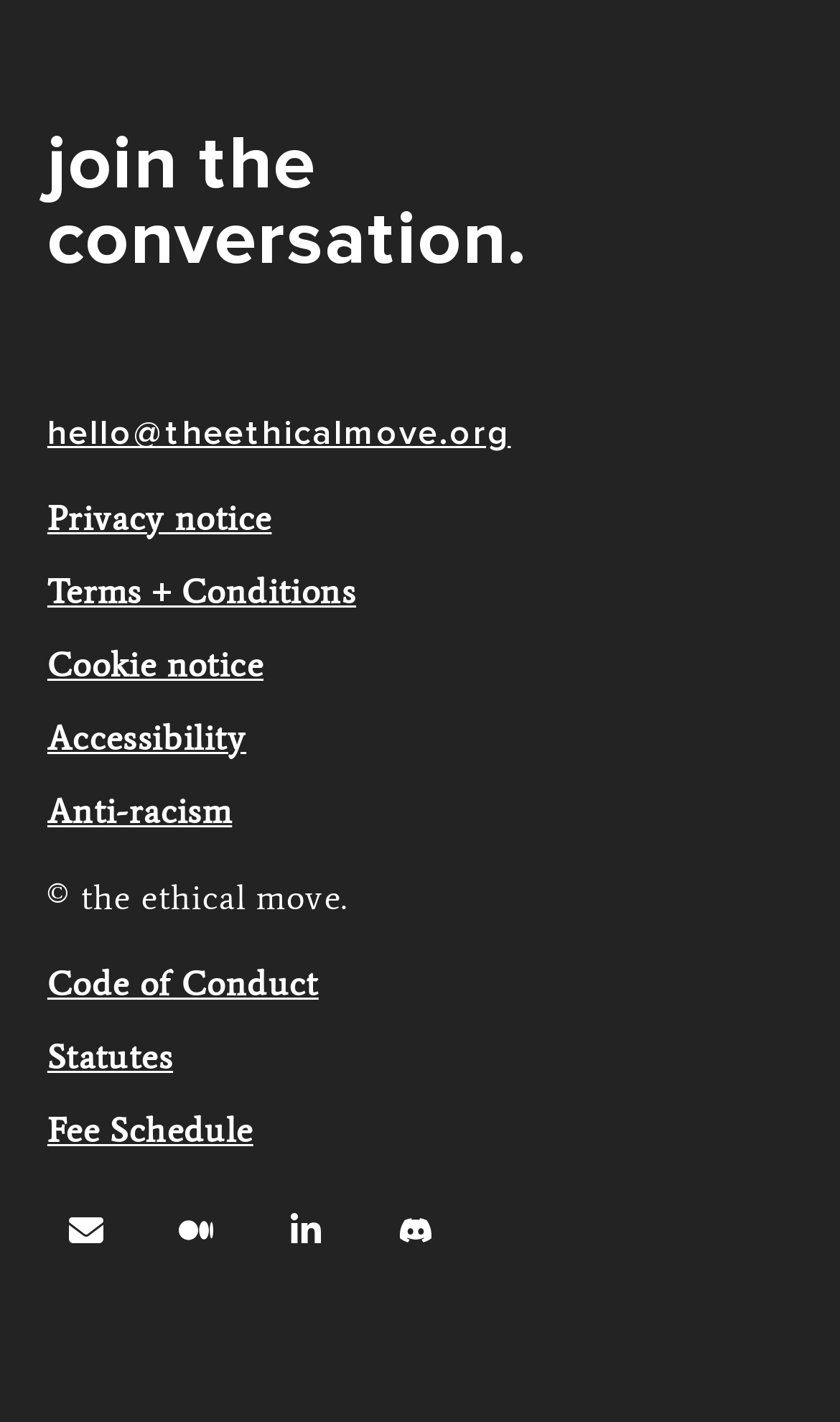Use a single word or phrase to answer the question: What is the name of the organization?

the ethical move